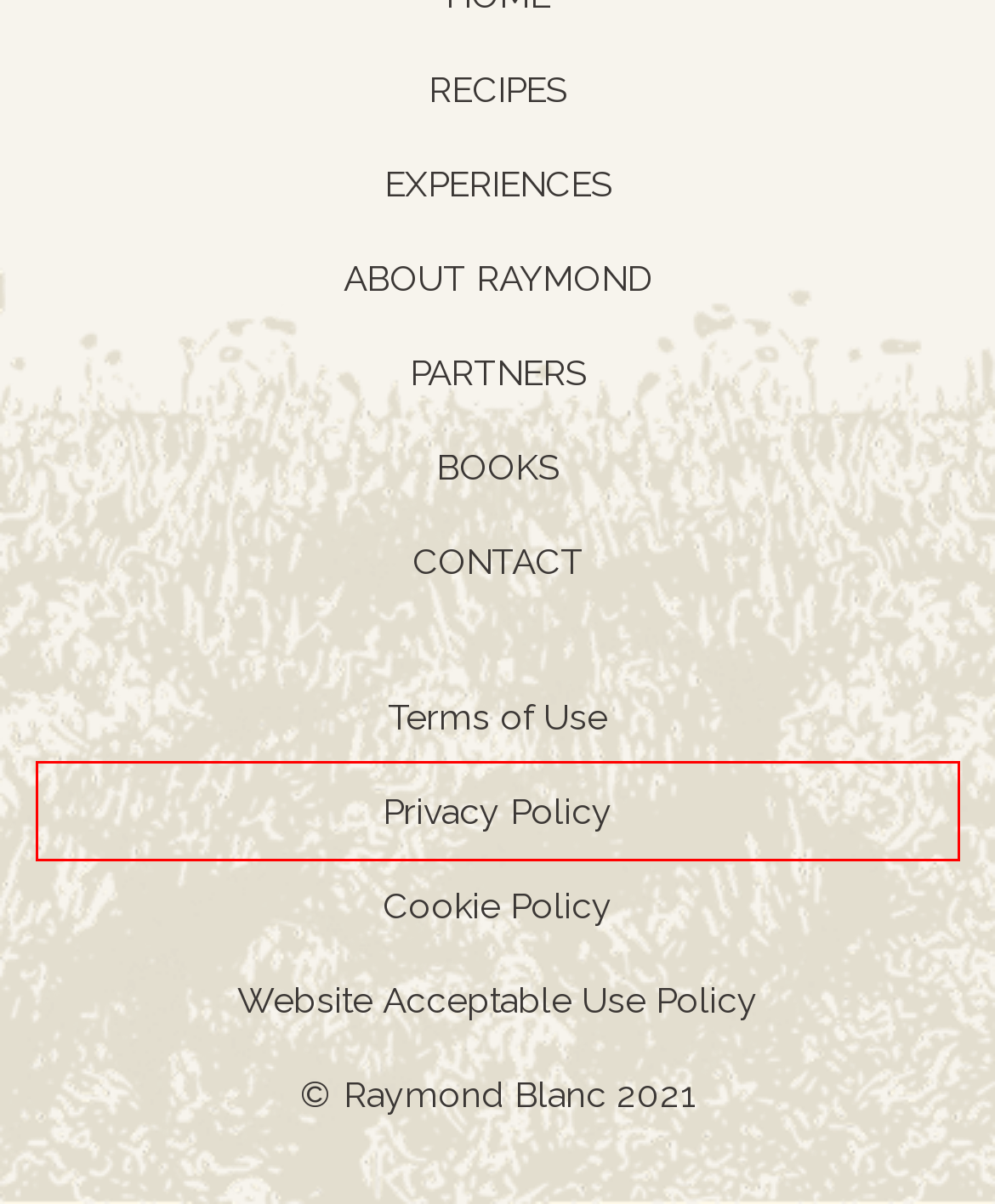Examine the screenshot of a webpage with a red bounding box around a UI element. Your task is to identify the webpage description that best corresponds to the new webpage after clicking the specified element. The given options are:
A. Website Acceptable Use Policy - Raymond Blanc OBE
B. Chestnut stuffing - Raymond Blanc OBE
C. Privacy Policy - Raymond Blanc OBE
D. About Chef Raymond Blanc OBE
E. Braised red cabbage - Raymond Blanc OBE
F. Partners - Raymond Blanc OBE
G. Experiences Curated by Raymond Blanc OBE
H. Books - Raymond Blanc OBE

C